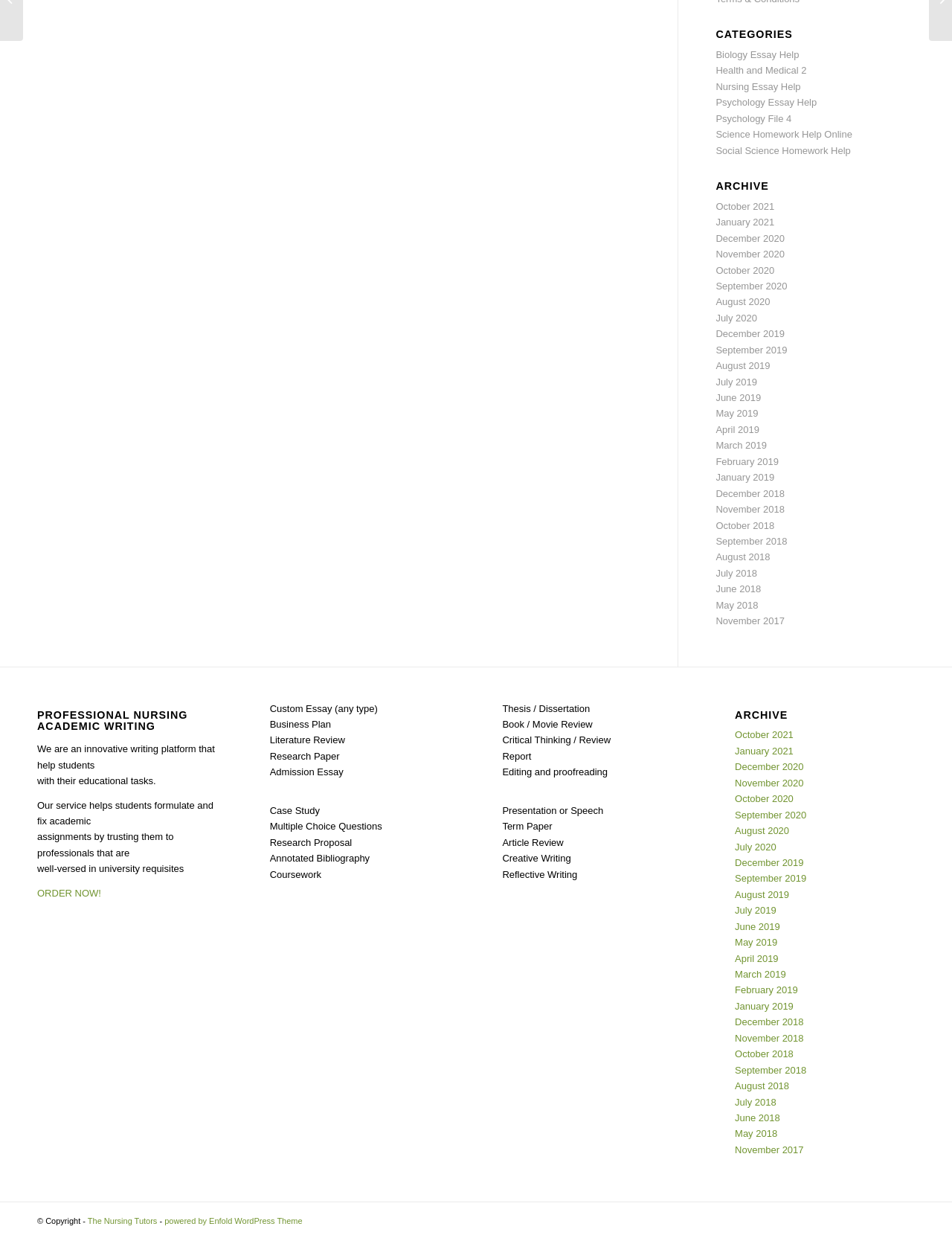Locate the bounding box for the described UI element: "December 2018". Ensure the coordinates are four float numbers between 0 and 1, formatted as [left, top, right, bottom].

[0.752, 0.393, 0.824, 0.402]